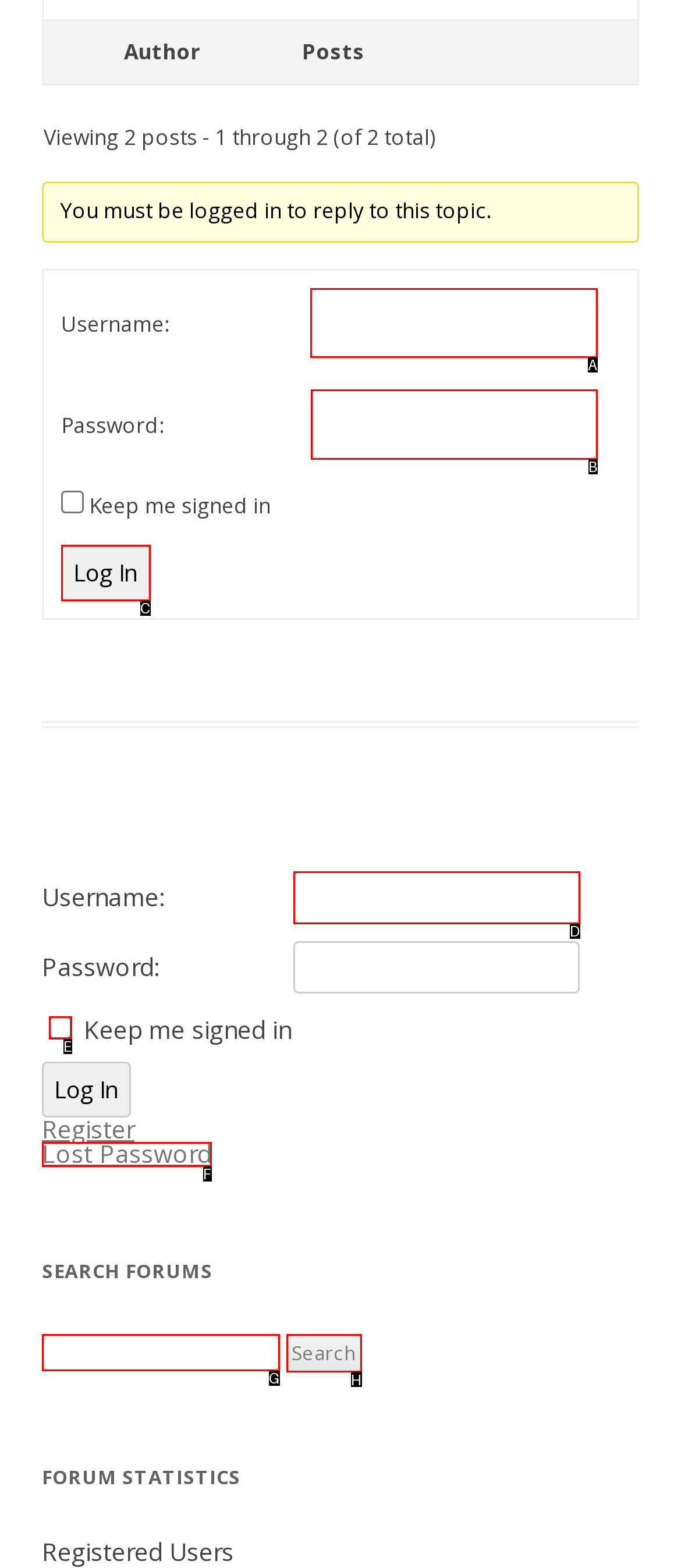Identify the correct lettered option to click in order to perform this task: Share via Facebook. Respond with the letter.

None